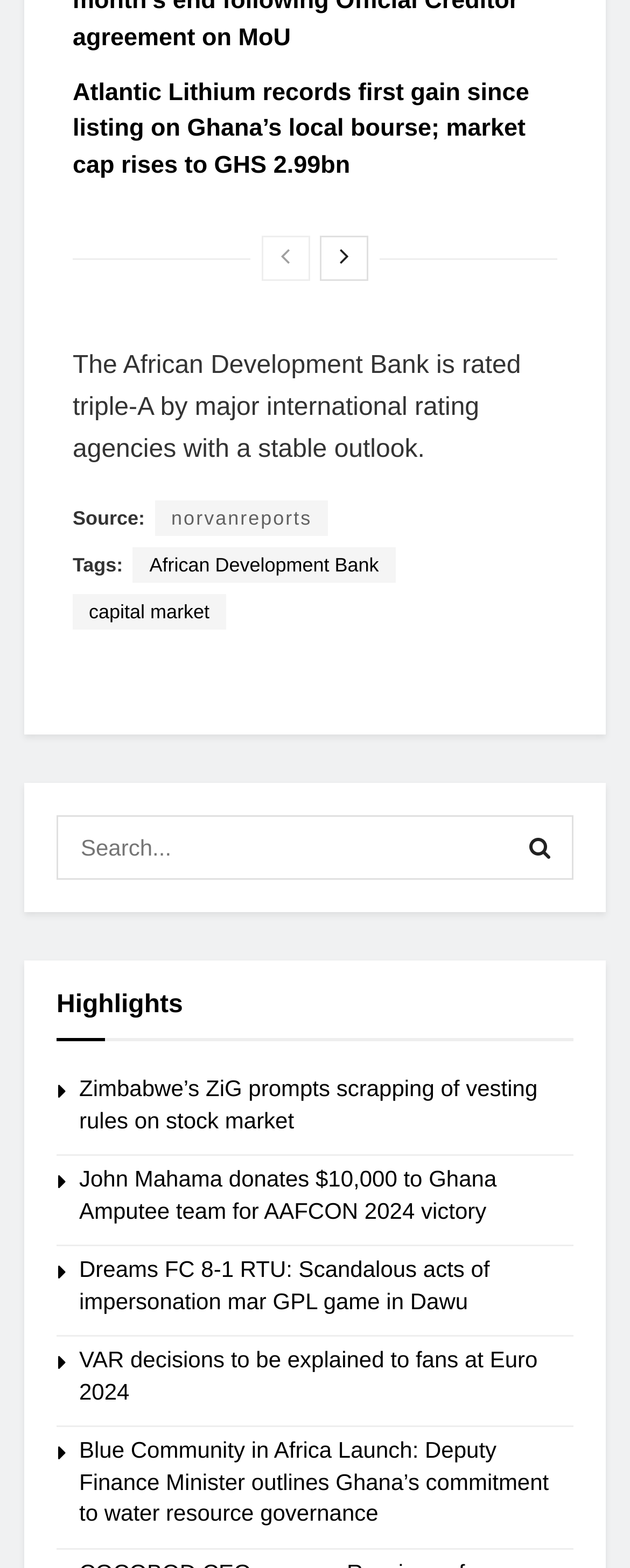Provide the bounding box coordinates of the section that needs to be clicked to accomplish the following instruction: "View article about Zimbabwe’s ZiG."

[0.126, 0.685, 0.897, 0.725]